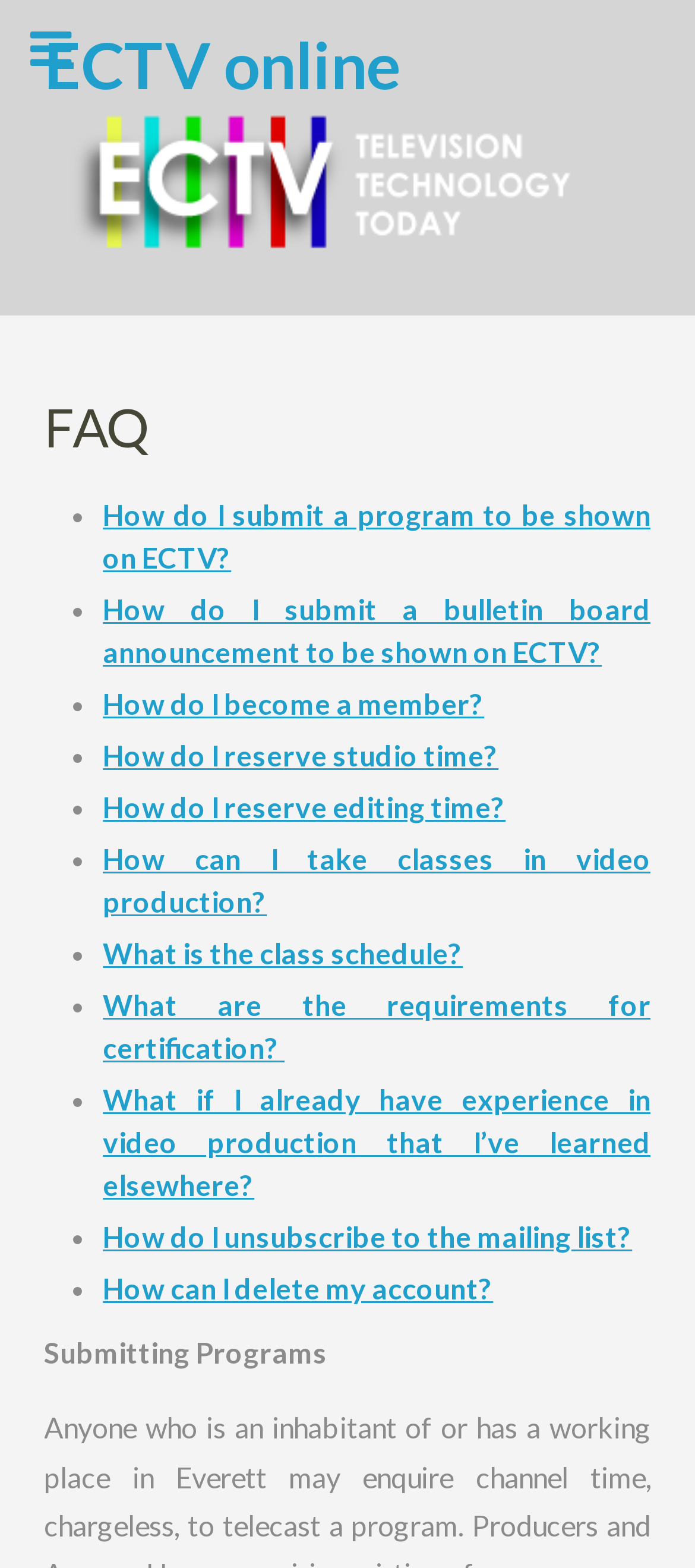Identify the bounding box coordinates for the region of the element that should be clicked to carry out the instruction: "Click on 'How do I unsubscribe to the mailing list?'". The bounding box coordinates should be four float numbers between 0 and 1, i.e., [left, top, right, bottom].

[0.148, 0.778, 0.91, 0.799]